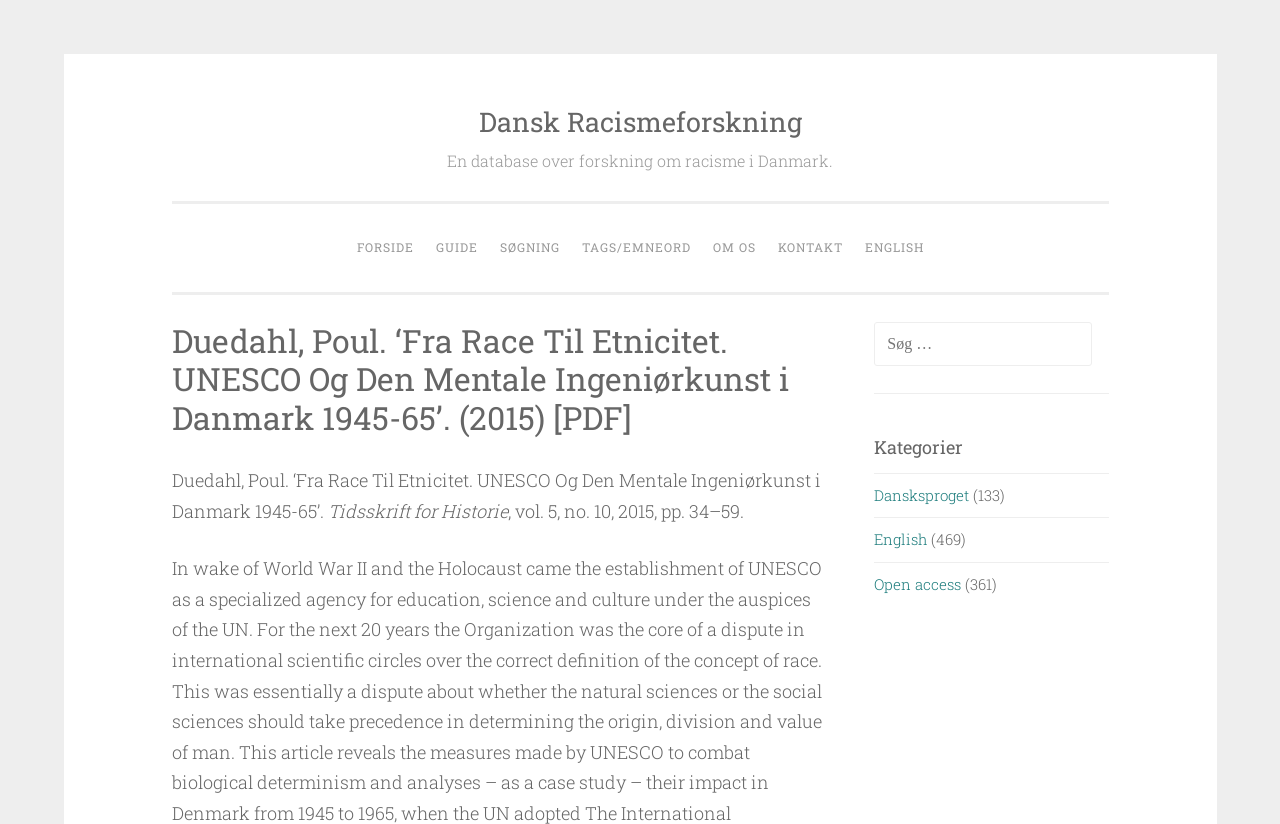Create a full and detailed caption for the entire webpage.

The webpage is a database for research on racism in Denmark, including discrimination, discourse, racialization, and colonial history. At the top left, there is a link to skip to the content. Next to it, there is a link to the website's title, "Dansk Racismeforskning", which is followed by a brief description of the database. 

Below these elements, there is a navigation menu with links to different sections of the website, including "FORSIDE" (front page), "GUIDE", "SØGNING" (search), "TAGS/EMNEORD" (tags/keywords), "OM OS" (about us), "KONTAKT" (contact), and "ENGLISH" (English version).

On the main content area, there is a header section with a title, "Duedahl, Poul. ‘Fra Race Til Etnicitet. UNESCO Og Den Mentale Ingeniørkunst i Danmark 1945-65’. (2015) [PDF]", which is a research paper. Below the title, there are two lines of text, "Tidsskrift for Historie" and ", vol. 5, no. 10, 2015, pp. 34–59.", which provide additional information about the paper.

To the right of the main content area, there is a complementary section with a search box and a list of categories. The search box is labeled "Søg efter:" (search for) and allows users to search the database. The categories section is headed by "Kategorier" (categories) and lists several links, including "Dansksproget" (Danish language), "English", and "Open access", each with a corresponding number of items in parentheses.

Overall, the webpage provides a clear and organized layout for users to navigate and access research papers and information on racism in Denmark.